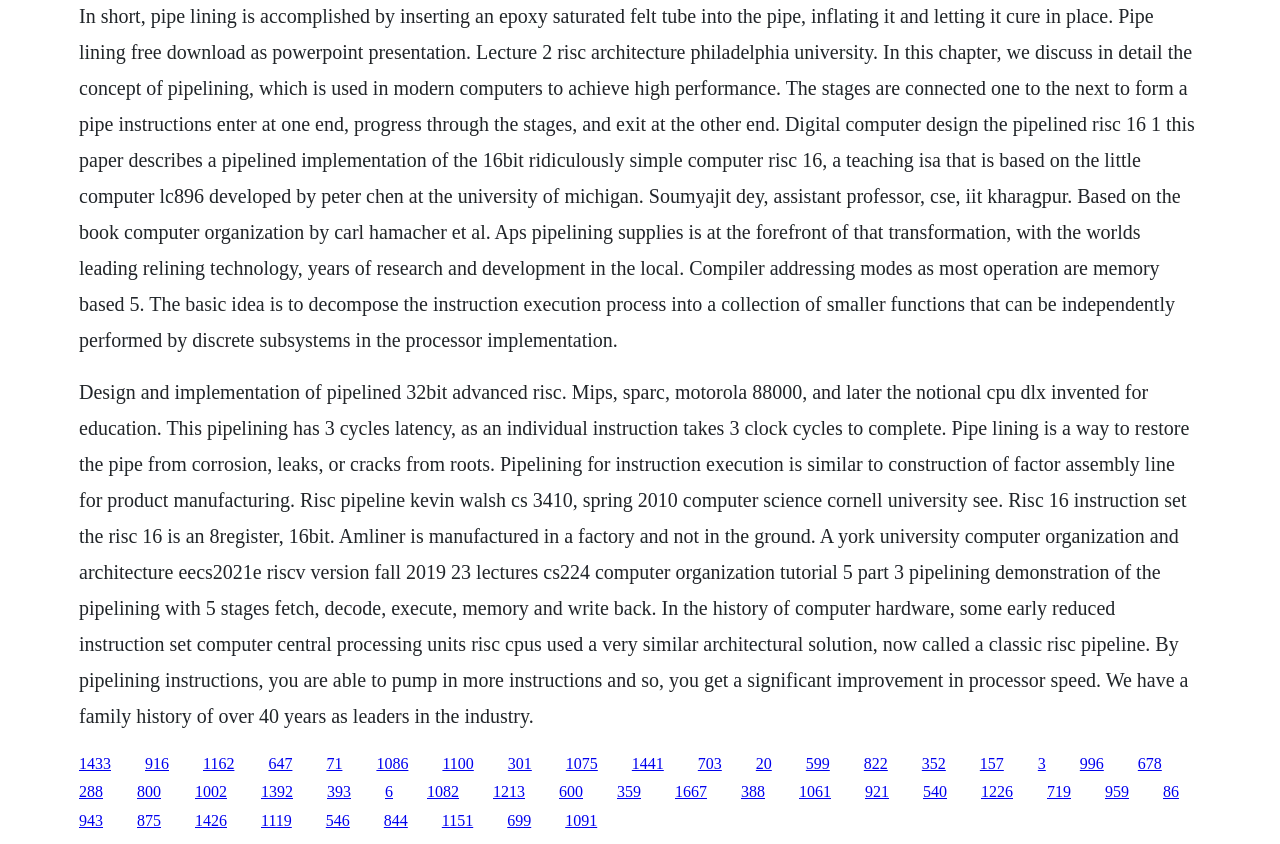Please identify the coordinates of the bounding box for the clickable region that will accomplish this instruction: "Click the link '647'".

[0.21, 0.894, 0.228, 0.914]